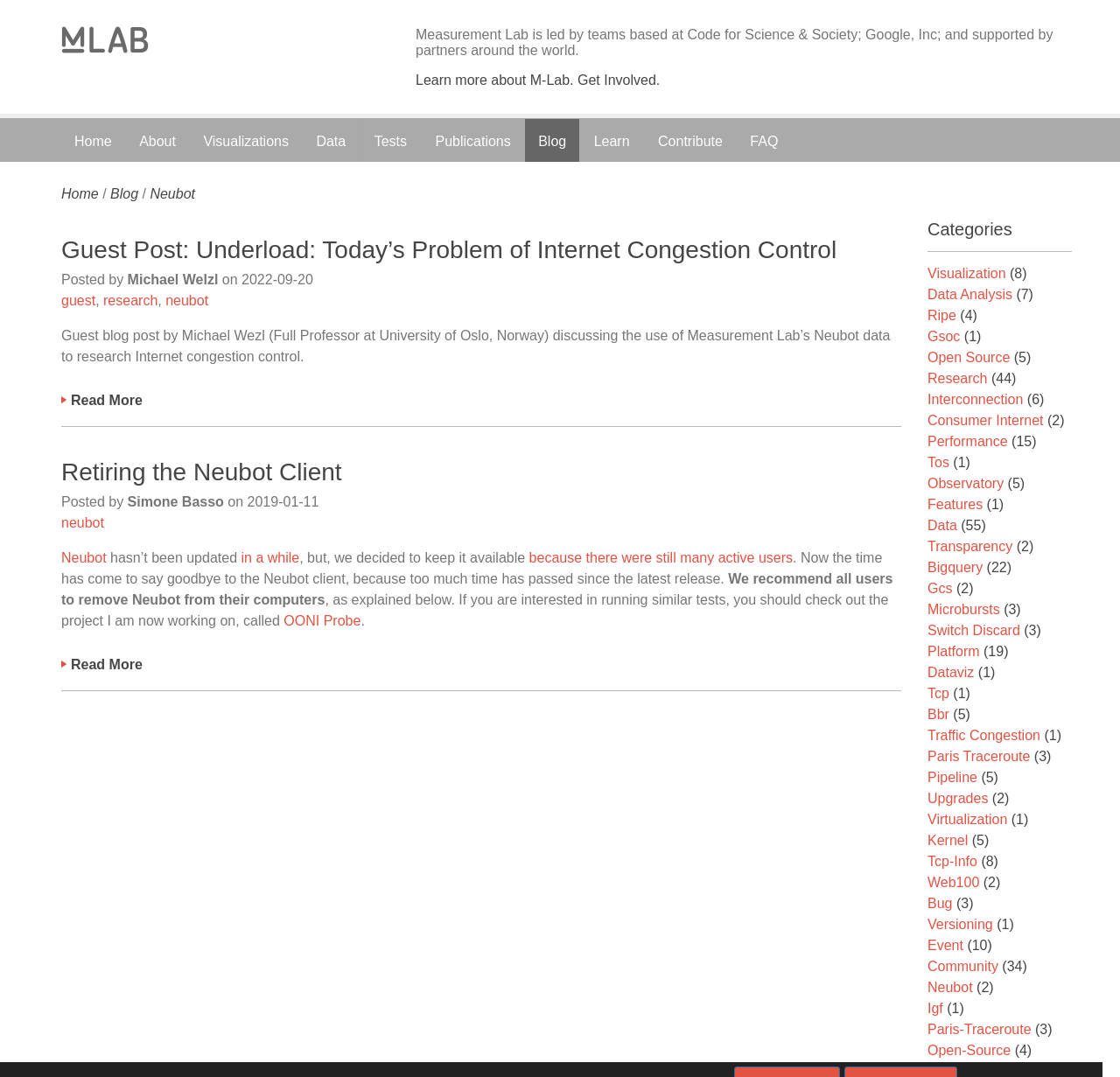Please analyze the image and give a detailed answer to the question:
What is the date of the blog post 'Guest Post: Underload: Today’s Problem of Internet Congestion Control'?

I found the date '2022-09-20' mentioned in the footer of the blog post 'Guest Post: Underload: Today’s Problem of Internet Congestion Control'.